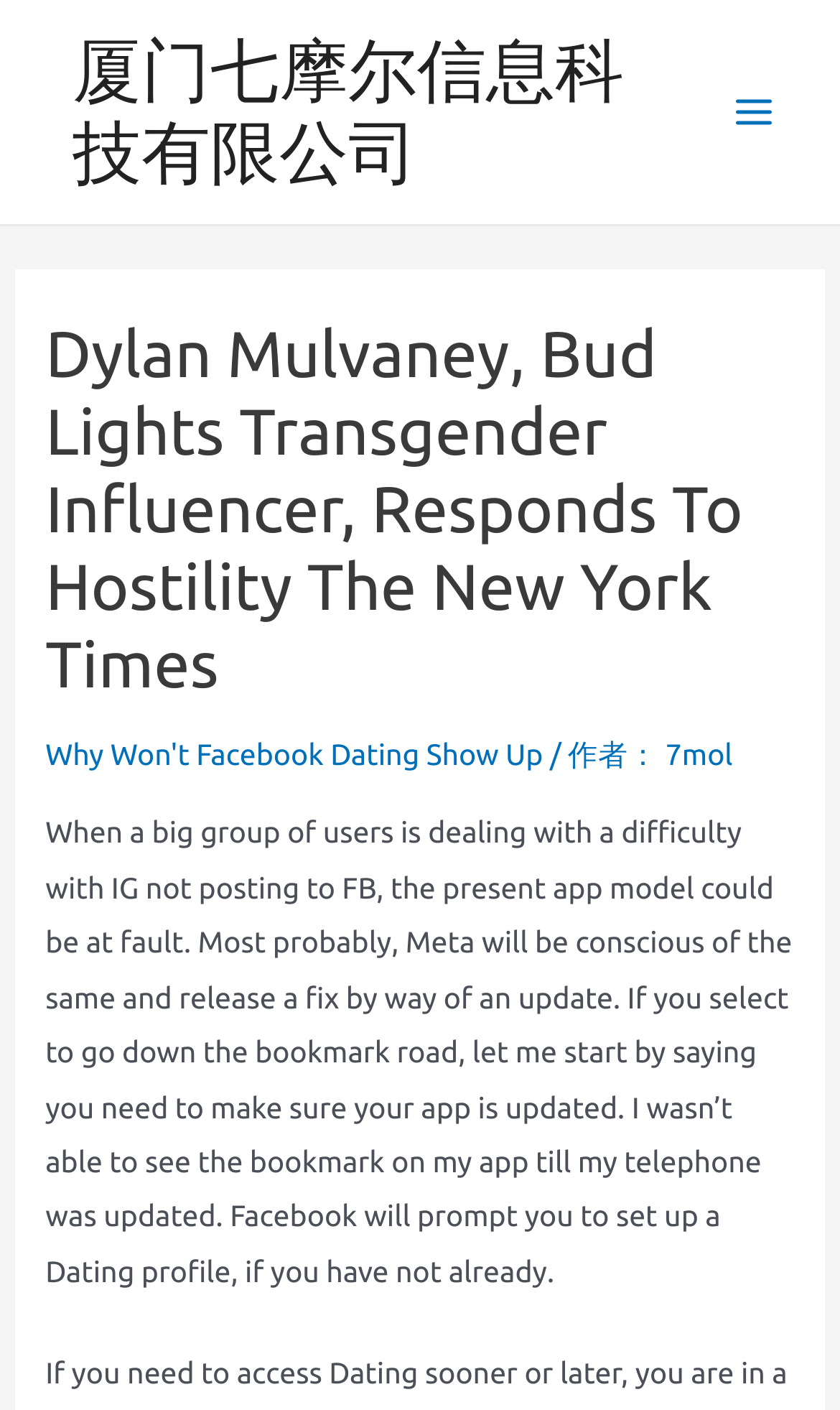Provide an in-depth description of the elements and layout of the webpage.

The webpage appears to be a news article or blog post about Dylan Mulvaney, a transgender influencer, and their response to hostility. At the top-left corner, there is a link to "厦门七摩尔信息科技有限公司" (Xiamen Qimo Information Technology Co., Ltd.). To the right of this link, there is a button labeled "Main Menu" with an accompanying image.

Below the top section, there is a header area that spans almost the entire width of the page. Within this header, the title of the article "Dylan Mulvaney, Bud Lights Transgender Influencer, Responds To Hostility The New York Times" is prominently displayed. Underneath the title, there are two links: "Why Won't Facebook Dating Show Up" and "7mol", with a text "作者：" (author) in between.

The main content of the article is a block of text that occupies most of the page's width and height. The text discusses issues with Instagram not posting to Facebook and potential solutions, including updating the app and setting up a Facebook Dating profile.